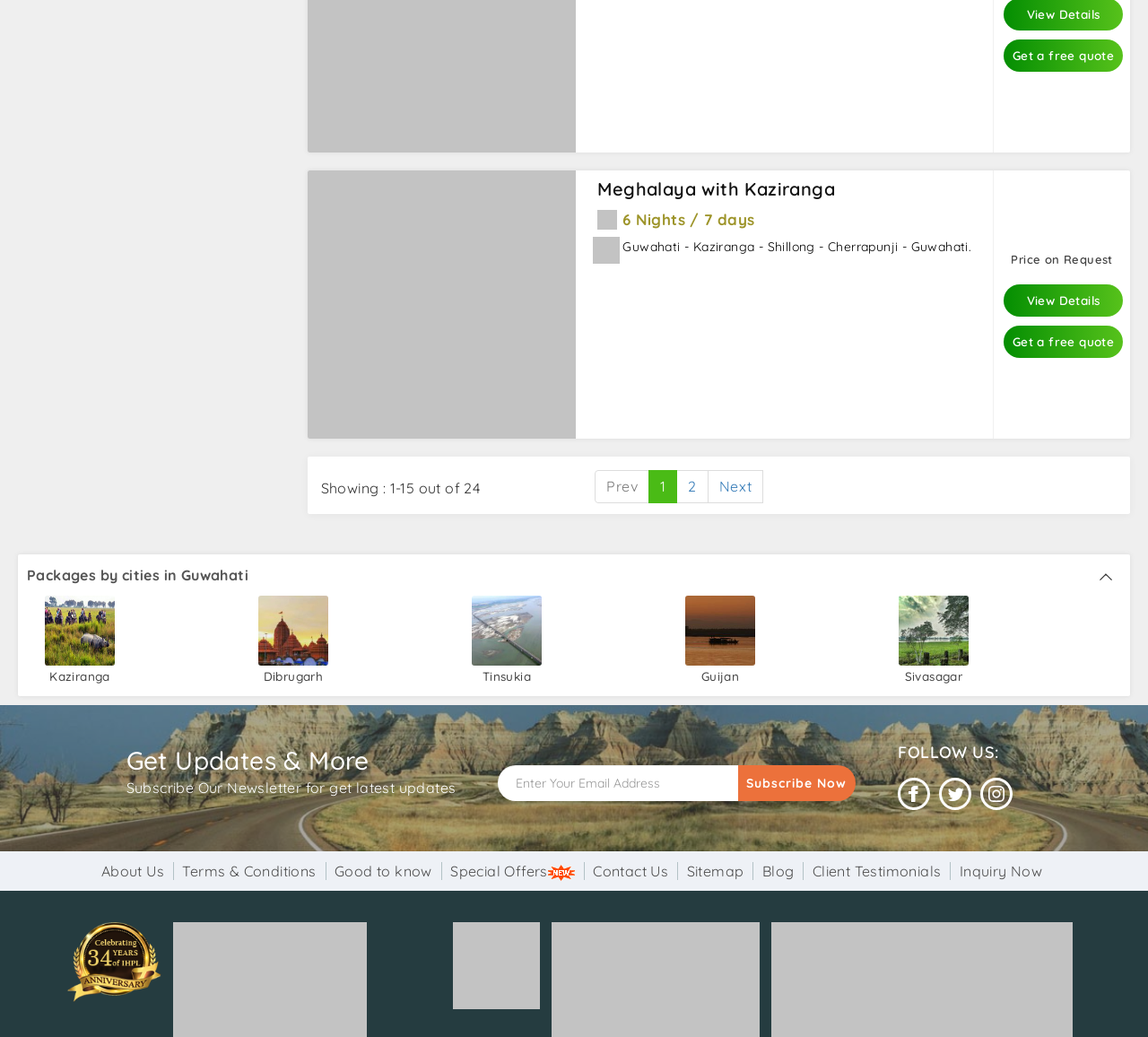Determine the bounding box coordinates of the region I should click to achieve the following instruction: "View package details". Ensure the bounding box coordinates are four float numbers between 0 and 1, i.e., [left, top, right, bottom].

[0.874, 0.189, 0.978, 0.22]